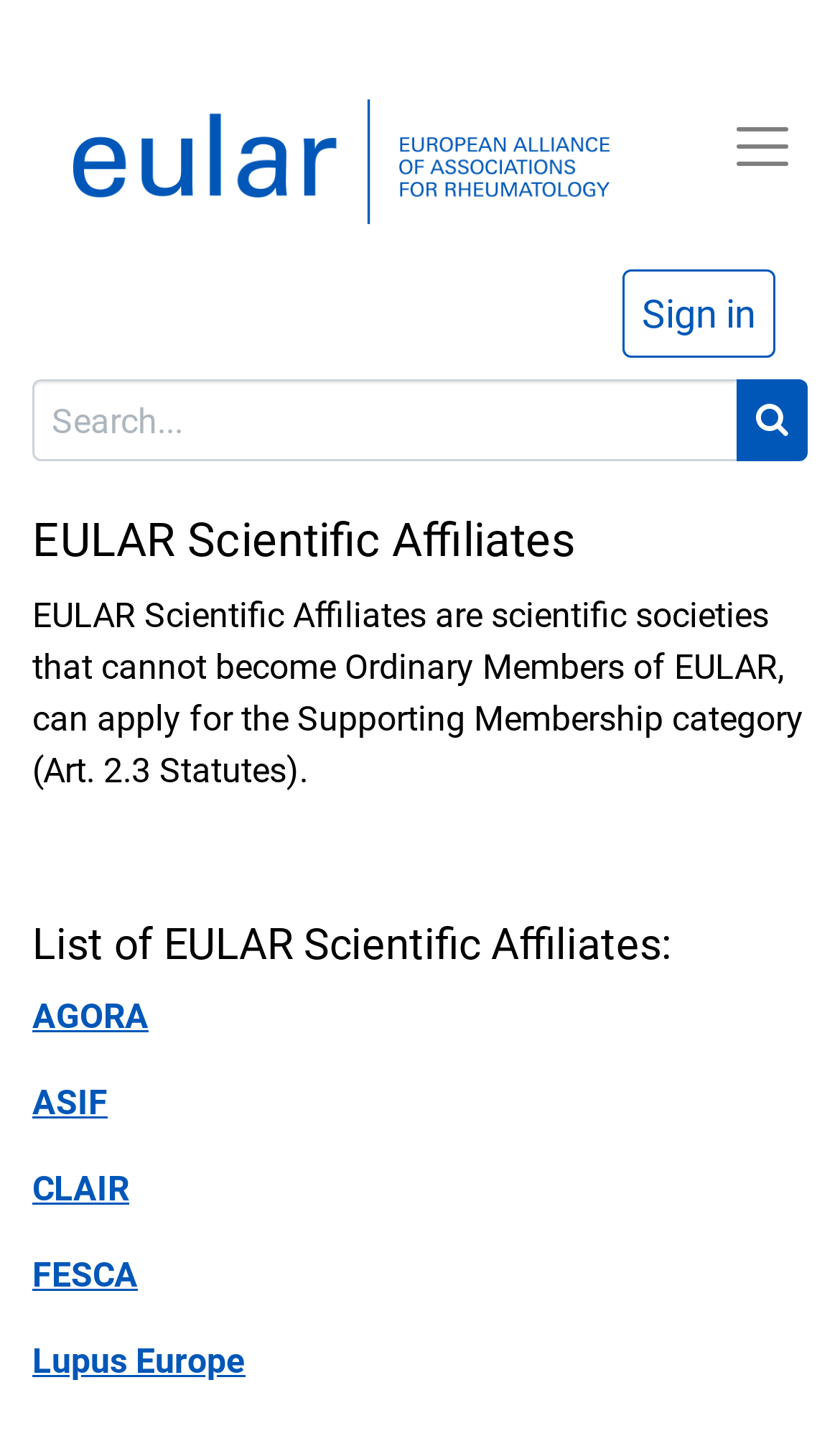Give a detailed explanation of the elements present on the webpage.

The webpage is about EULAR Scientific Affiliates, with a prominent logo of EULAR at the top left corner. To the right of the logo, there is a "Sign in" link. Below the logo, there is a search bar with a search box and a "Search" button. 

Above the search bar, there is a heading that reads "EULAR Scientific Affiliates" followed by a paragraph of text that explains the definition and purpose of EULAR Scientific Affiliates. 

Below the search bar, there is another heading that reads "List of EULAR Scientific Affiliates:" followed by a list of links to various scientific affiliates, including AGORA, ASIF, CLAIR, FESCA, and Lupus Europe. These links are arranged vertically, with each link positioned below the previous one.